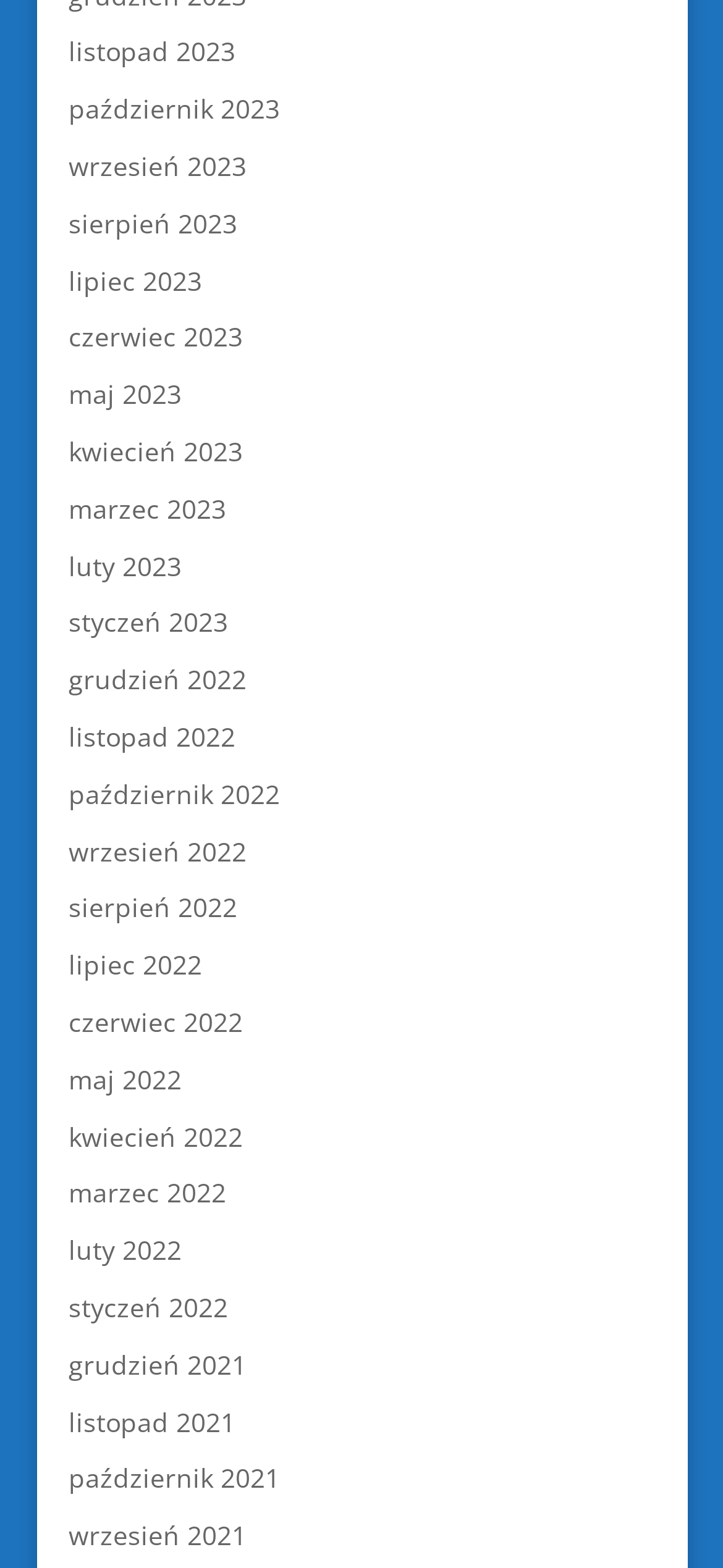What are the links on the left side of the webpage?
Please respond to the question thoroughly and include all relevant details.

The links on the left side of the webpage are month names, ranging from 'listopad 2023' to 'wrzesień 2021', which suggests that the webpage is an archive of some sort, possibly a blog or news website.